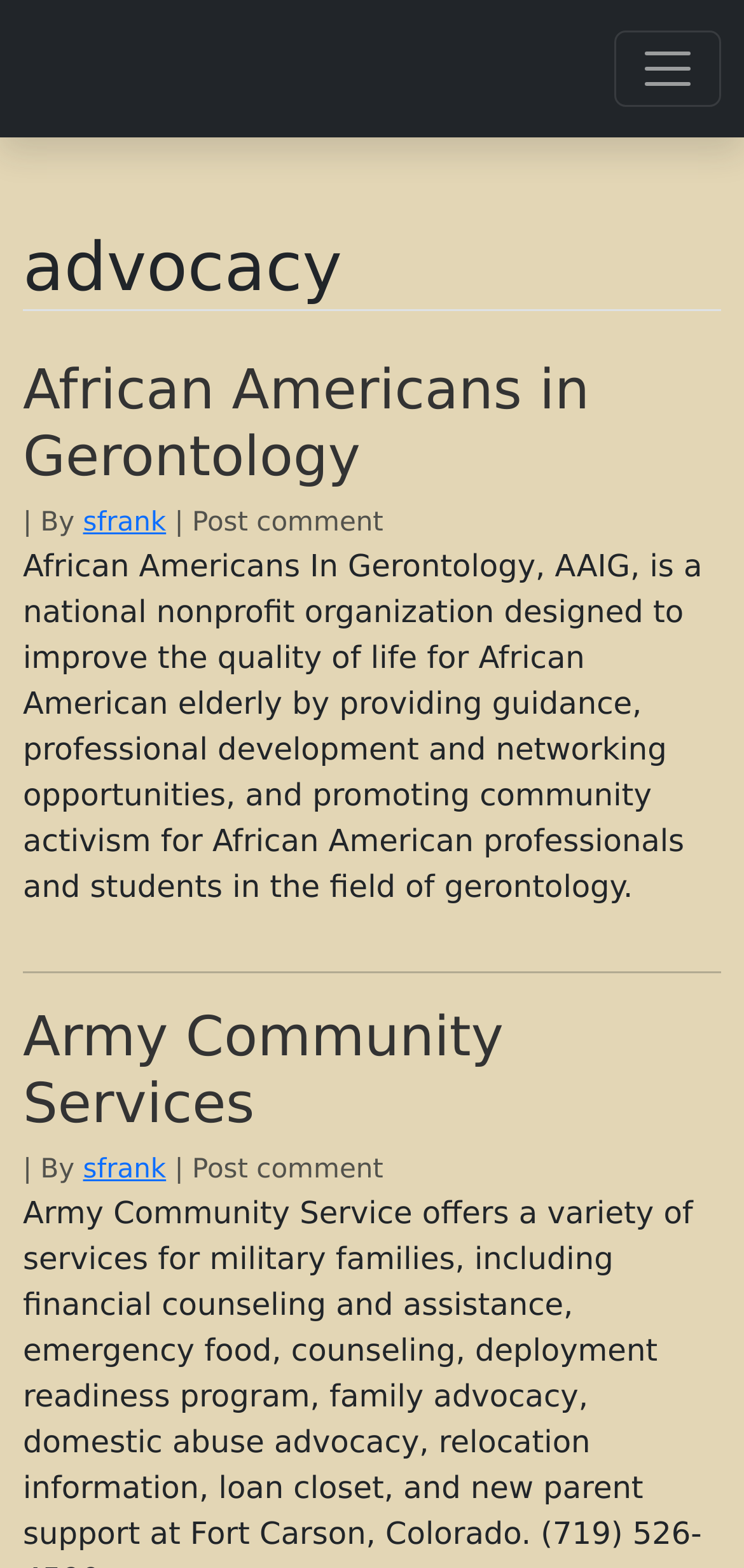Who is the author of the article about African Americans in Gerontology?
Using the visual information, reply with a single word or short phrase.

sfrank